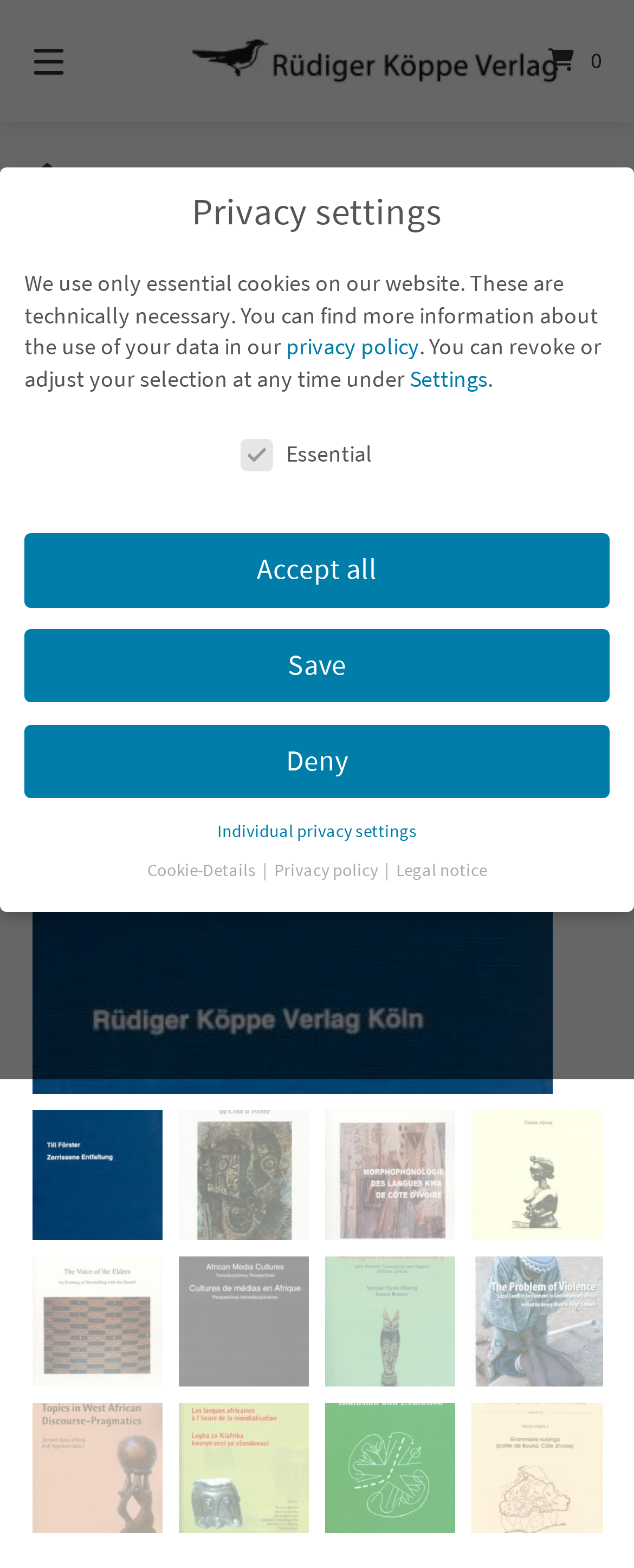Determine the bounding box coordinates of the clickable element to complete this instruction: "View the book details". Provide the coordinates in the format of four float numbers between 0 and 1, [left, top, right, bottom].

[0.05, 0.127, 0.858, 0.189]